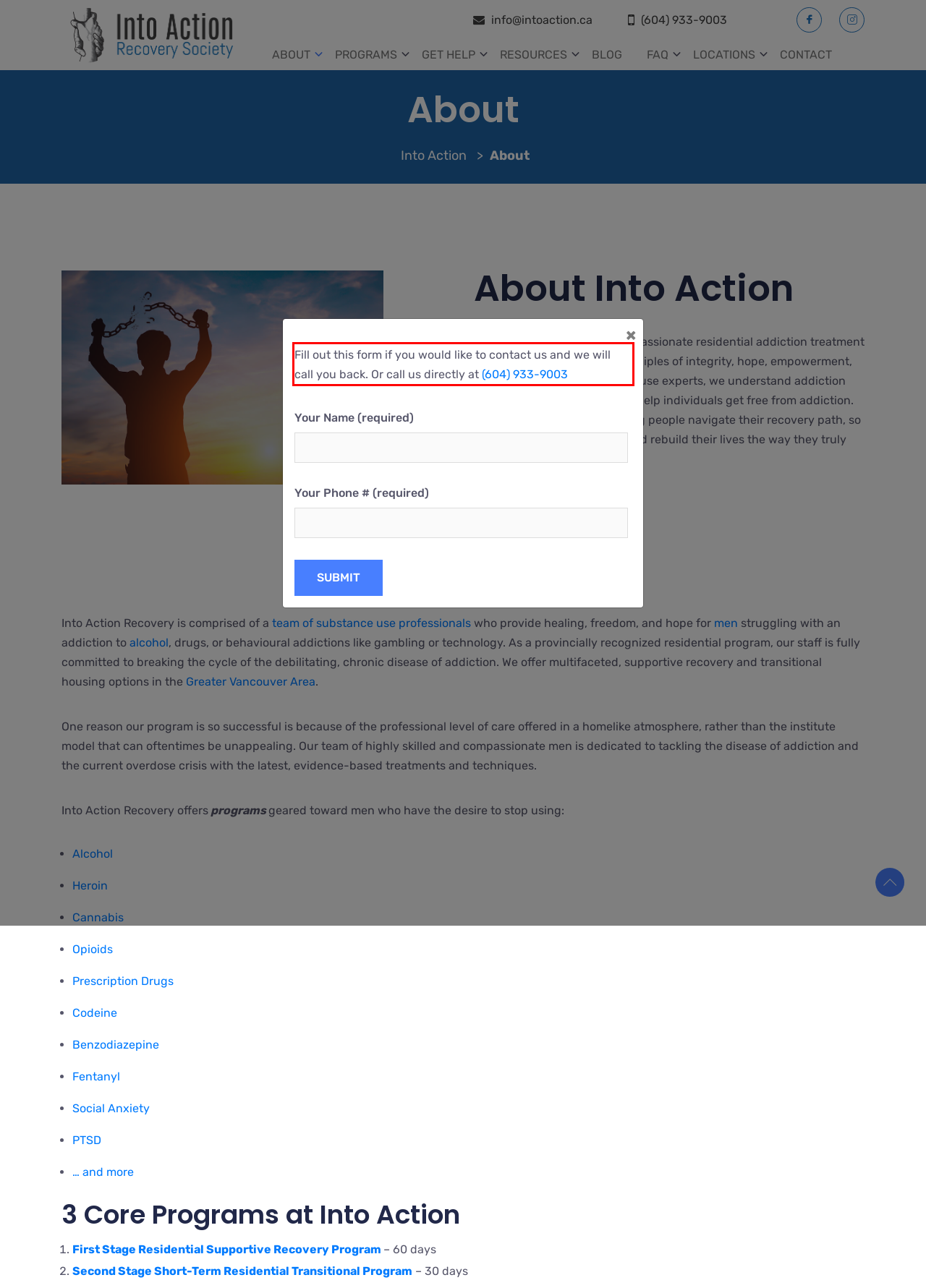You have a screenshot of a webpage with a red bounding box. Use OCR to generate the text contained within this red rectangle.

Fill out this form if you would like to contact us and we will call you back. Or call us directly at (604) 933-9003